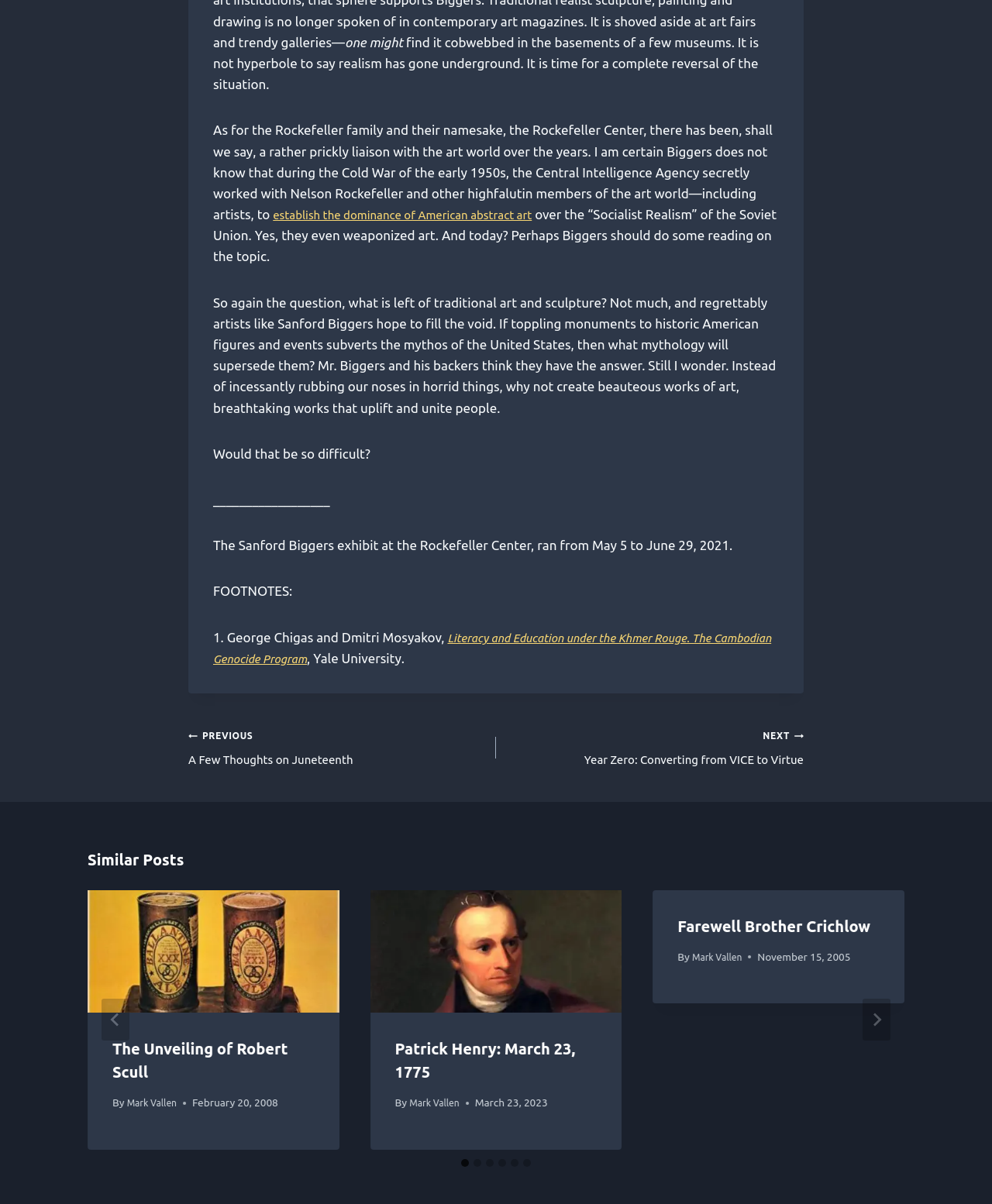Please examine the image and answer the question with a detailed explanation:
What is the name of the author of the article?

After carefully reading the text content of the webpage, I did not find any mention of the author's name. The article does not provide this information.